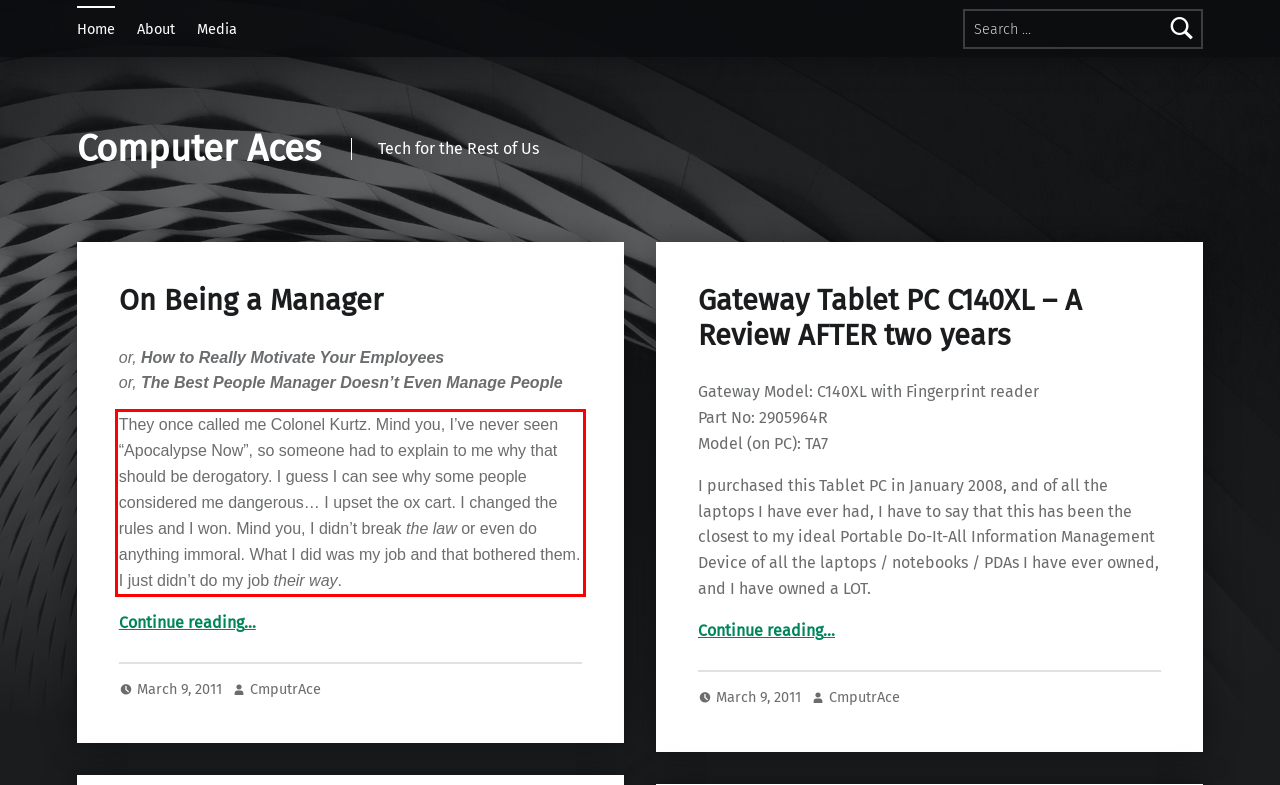Given the screenshot of the webpage, identify the red bounding box, and recognize the text content inside that red bounding box.

They once called me Colonel Kurtz. Mind you, I’ve never seen “Apocalypse Now”, so someone had to explain to me why that should be derogatory. I guess I can see why some people considered me dangerous… I upset the ox cart. I changed the rules and I won. Mind you, I didn’t break the law or even do anything immoral. What I did was my job and that bothered them. I just didn’t do my job their way.